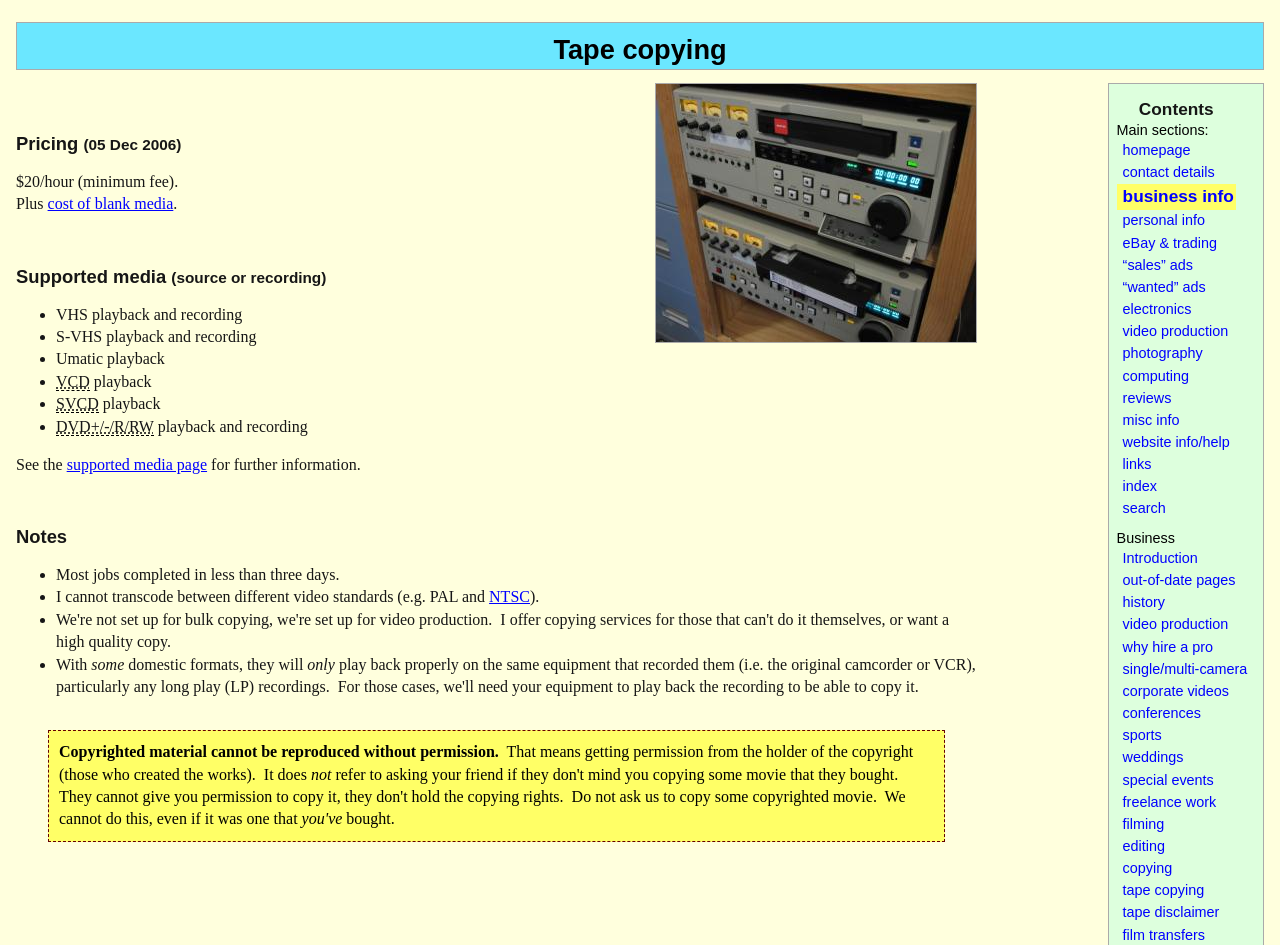How long does it take to complete most jobs?
Please provide a detailed and thorough answer to the question.

According to the notes section, most jobs are completed in less than three days.